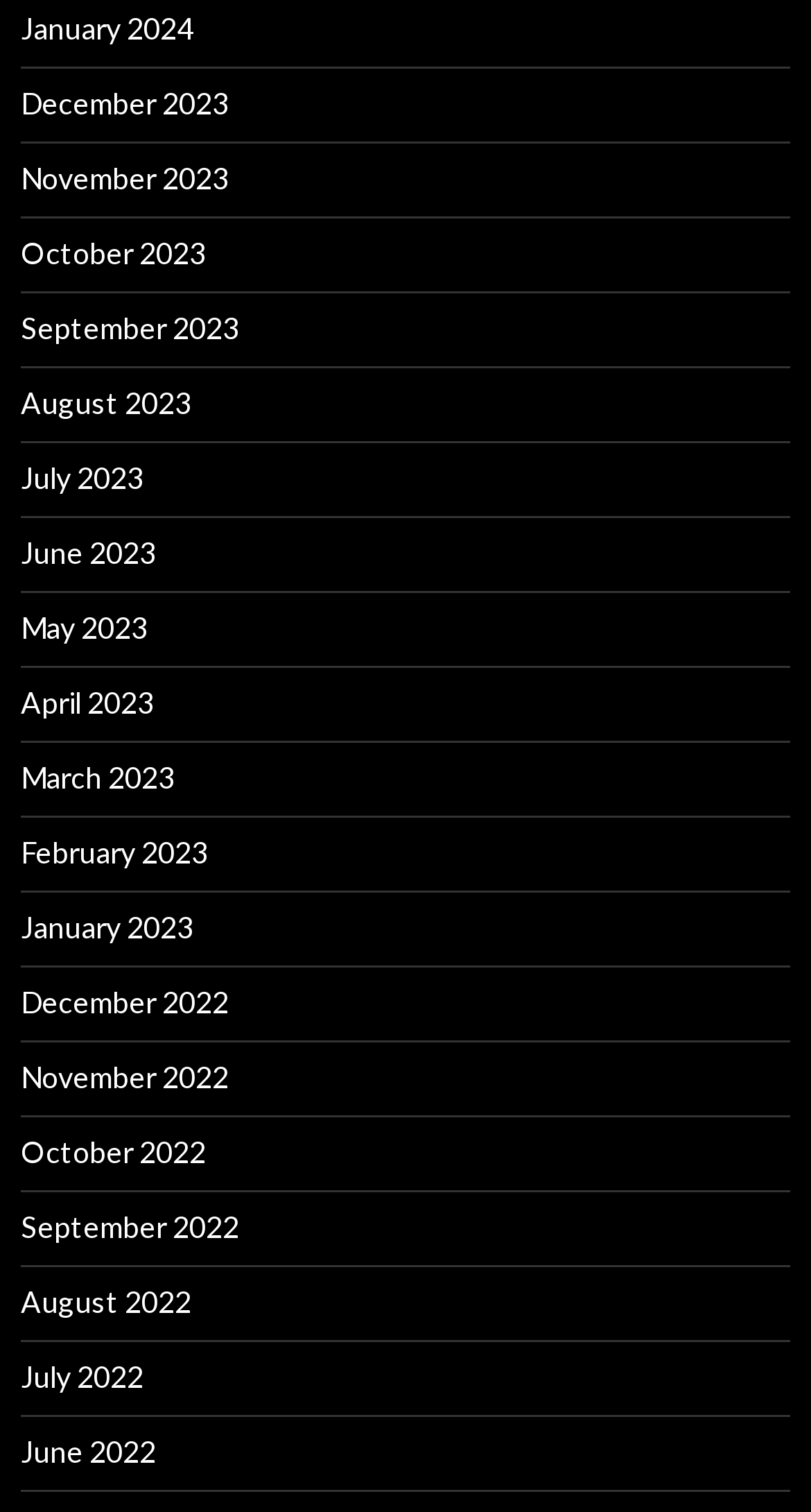Given the content of the image, can you provide a detailed answer to the question?
What is the earliest month listed?

By examining the list of links, I found that the earliest month listed is December 2022, which is located at the bottom of the list.